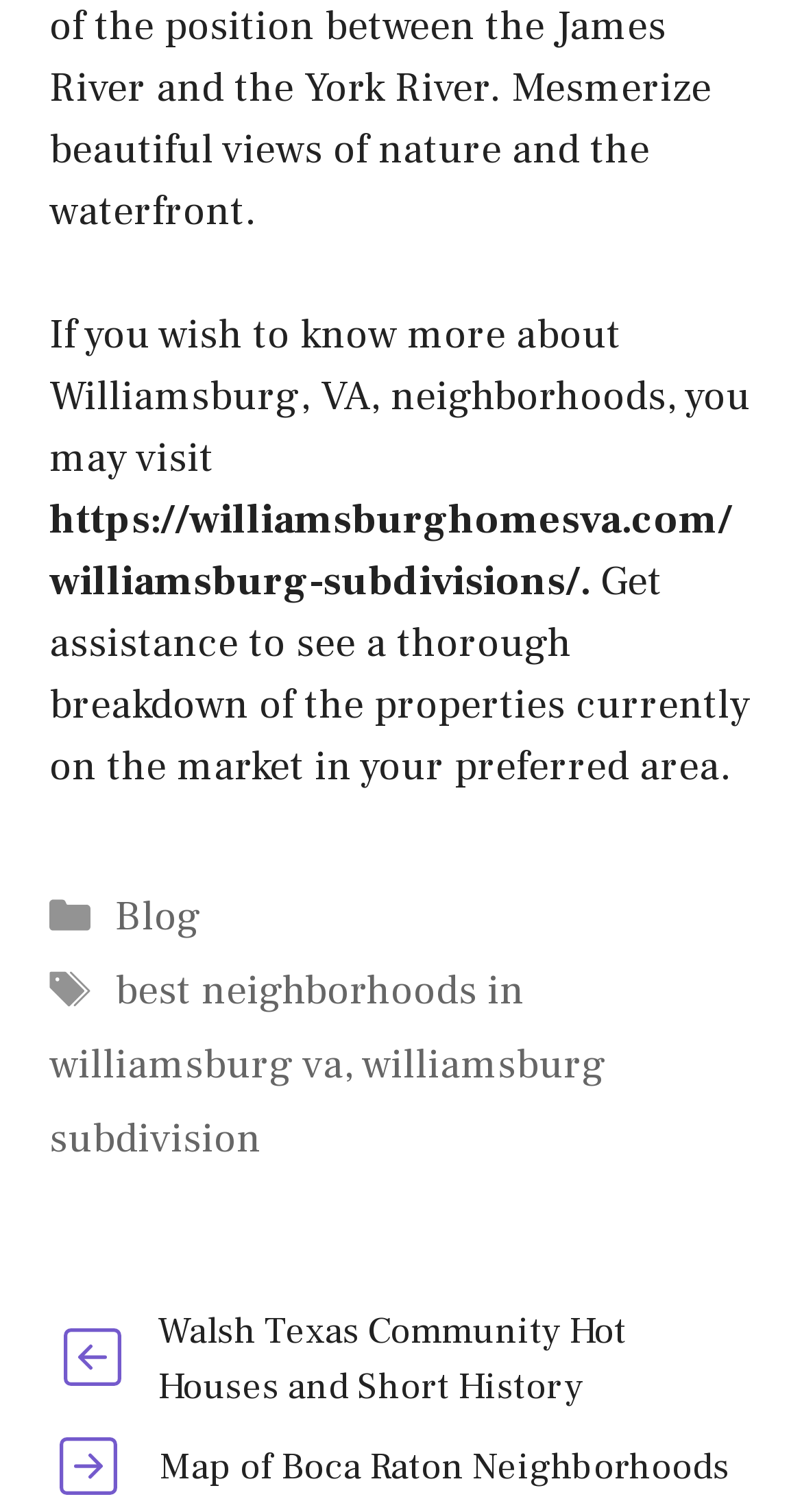Observe the image and answer the following question in detail: What is the purpose of the webpage?

The static text 'Get assistance to see a thorough breakdown of the properties currently on the market in your preferred area.' suggests that the webpage is intended to provide information on properties, possibly for real estate purposes.